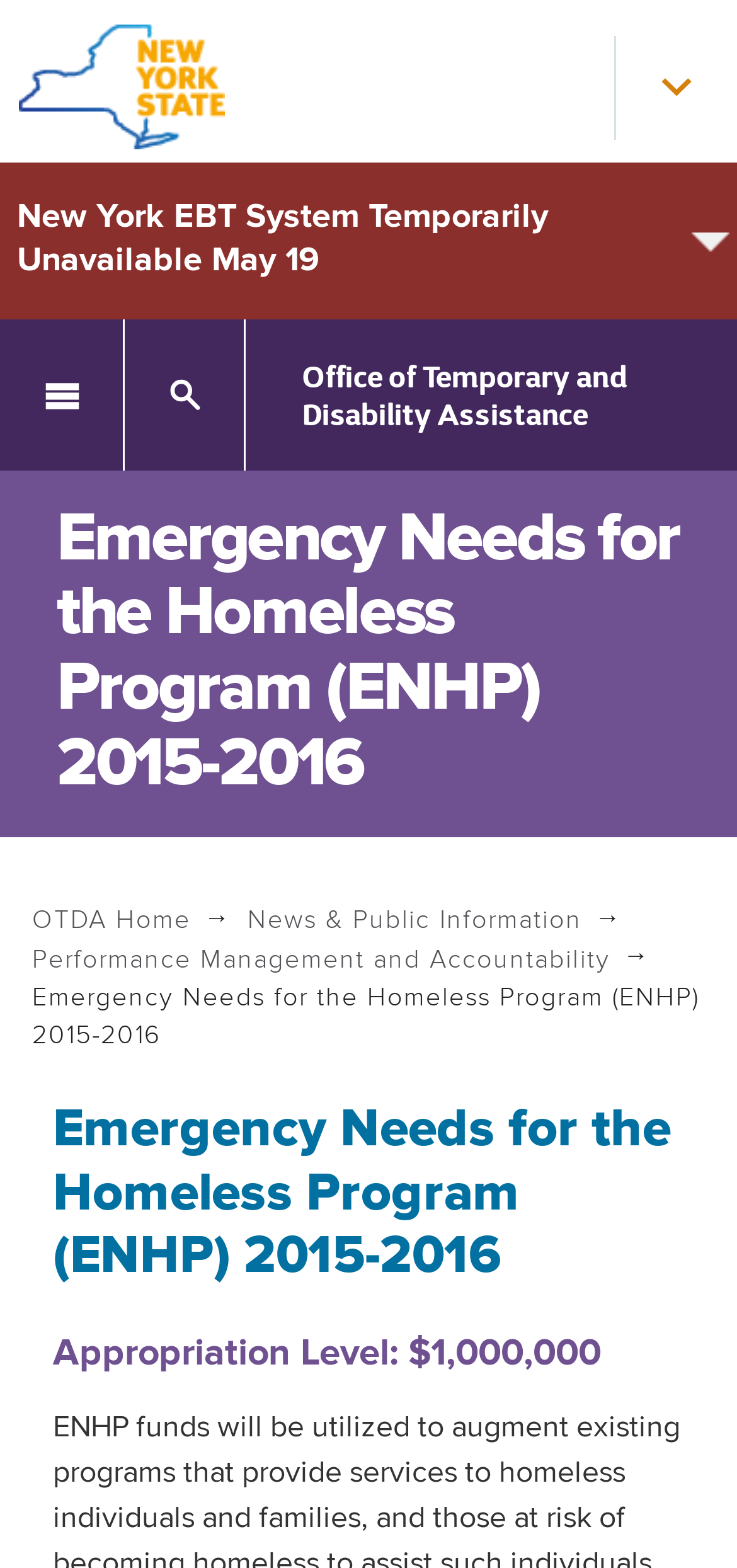Pinpoint the bounding box coordinates of the element that must be clicked to accomplish the following instruction: "Go back to top". The coordinates should be in the format of four float numbers between 0 and 1, i.e., [left, top, right, bottom].

[0.79, 0.701, 0.908, 0.757]